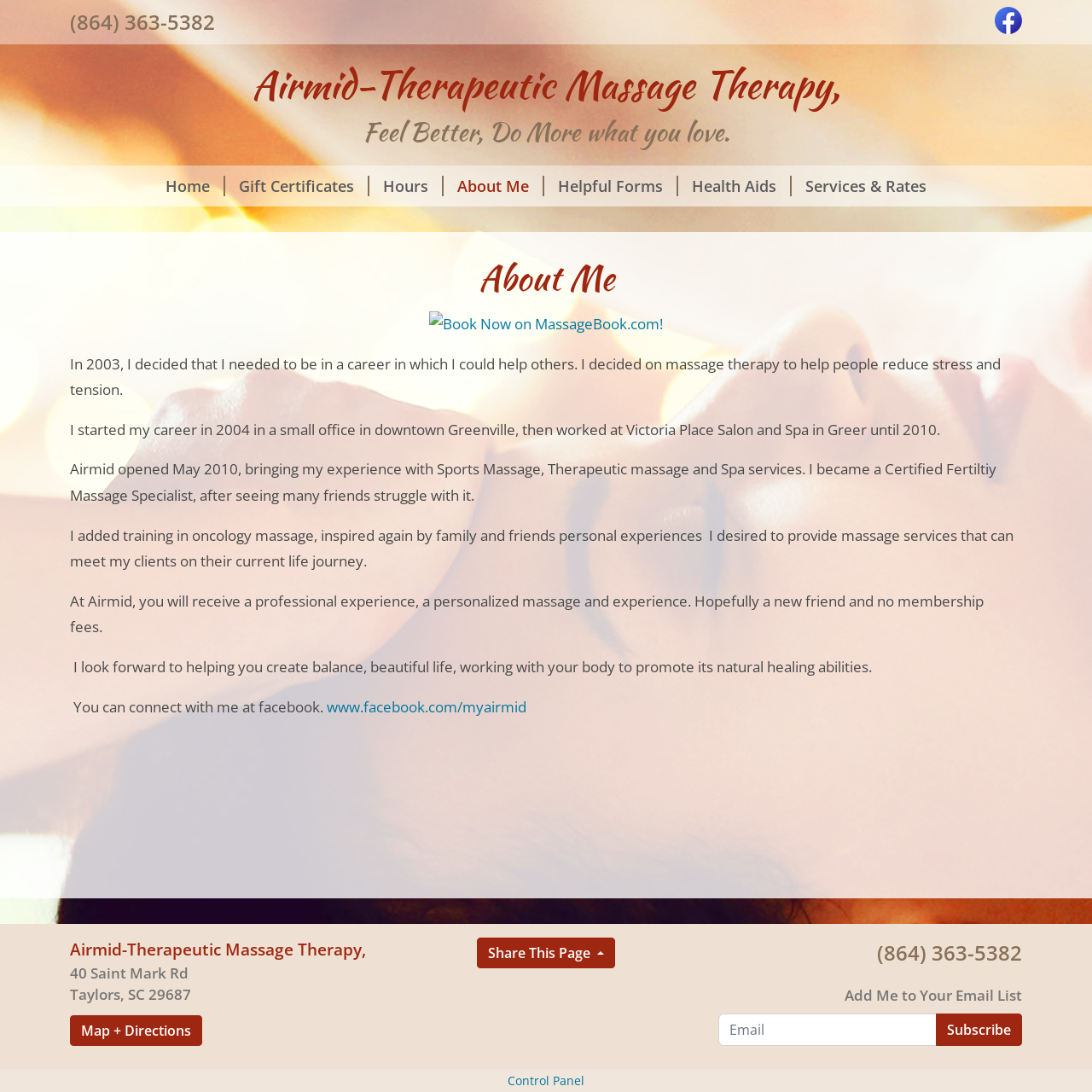Predict the bounding box of the UI element that fits this description: "Health Aids".

[0.621, 0.154, 0.725, 0.187]